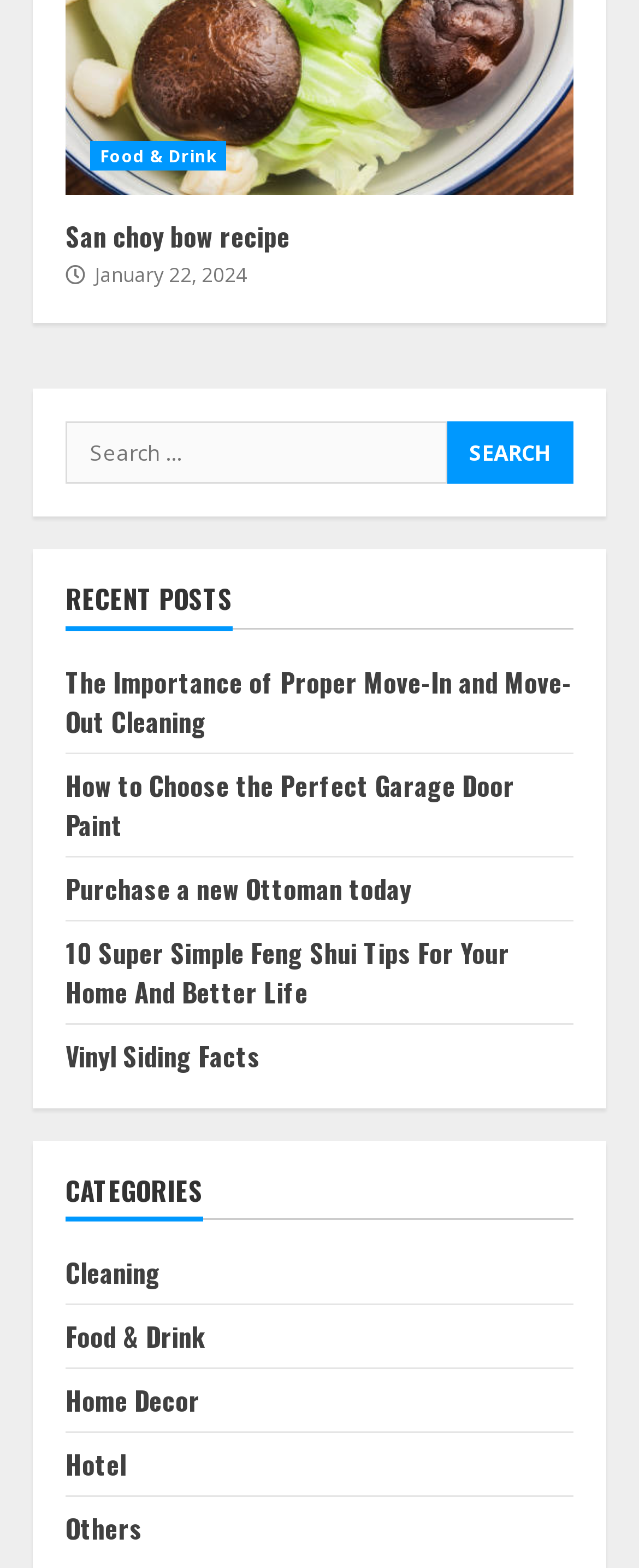Given the element description "Cleaning", identify the bounding box of the corresponding UI element.

[0.103, 0.799, 0.251, 0.824]